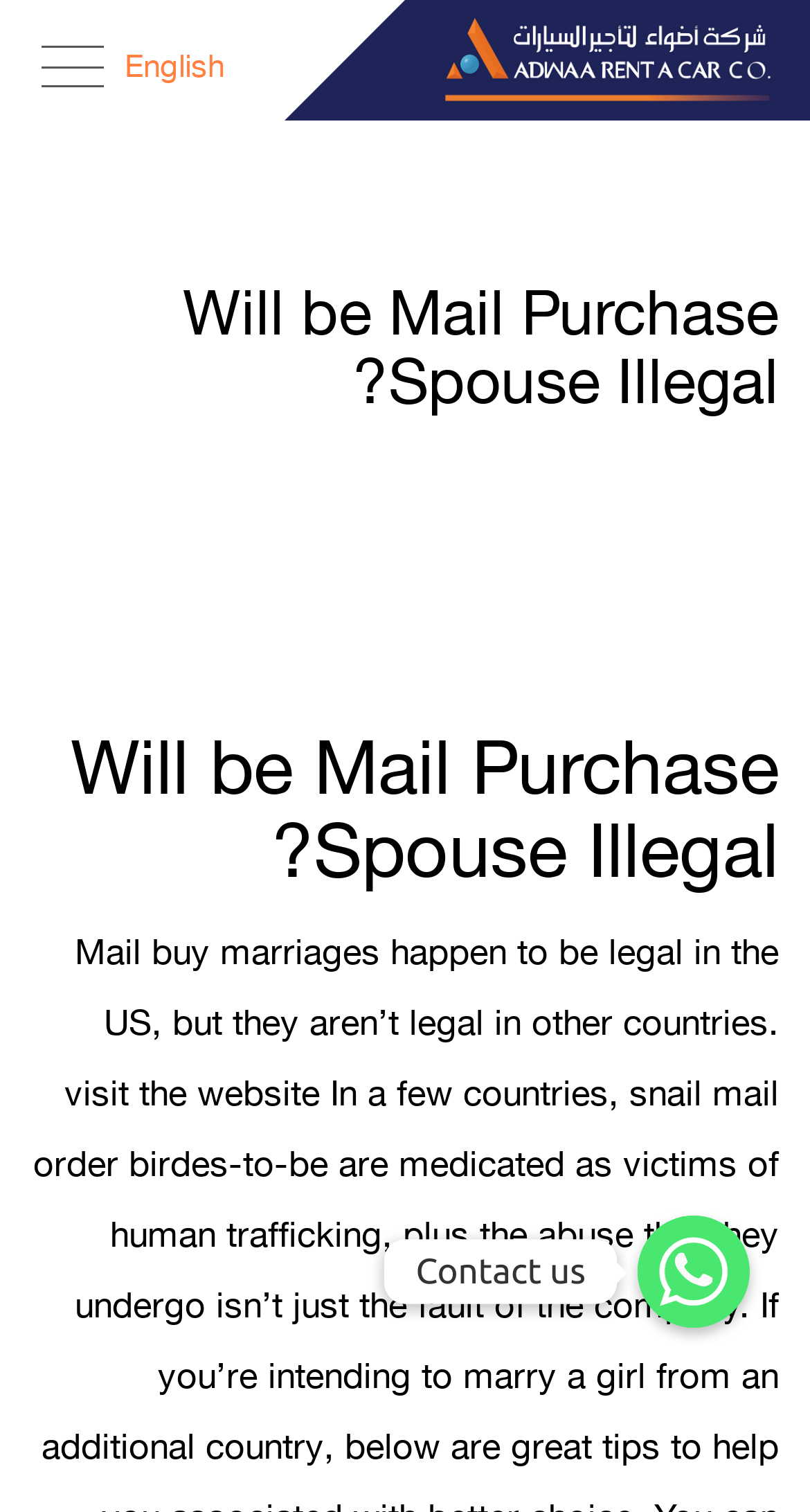Using the information from the screenshot, answer the following question thoroughly:
What is the purpose of the 'visit the website' link?

The 'visit the website' link is likely to provide more information about mail purchase spouse, as it is related to the topic of the webpage and is placed below the introductory text.